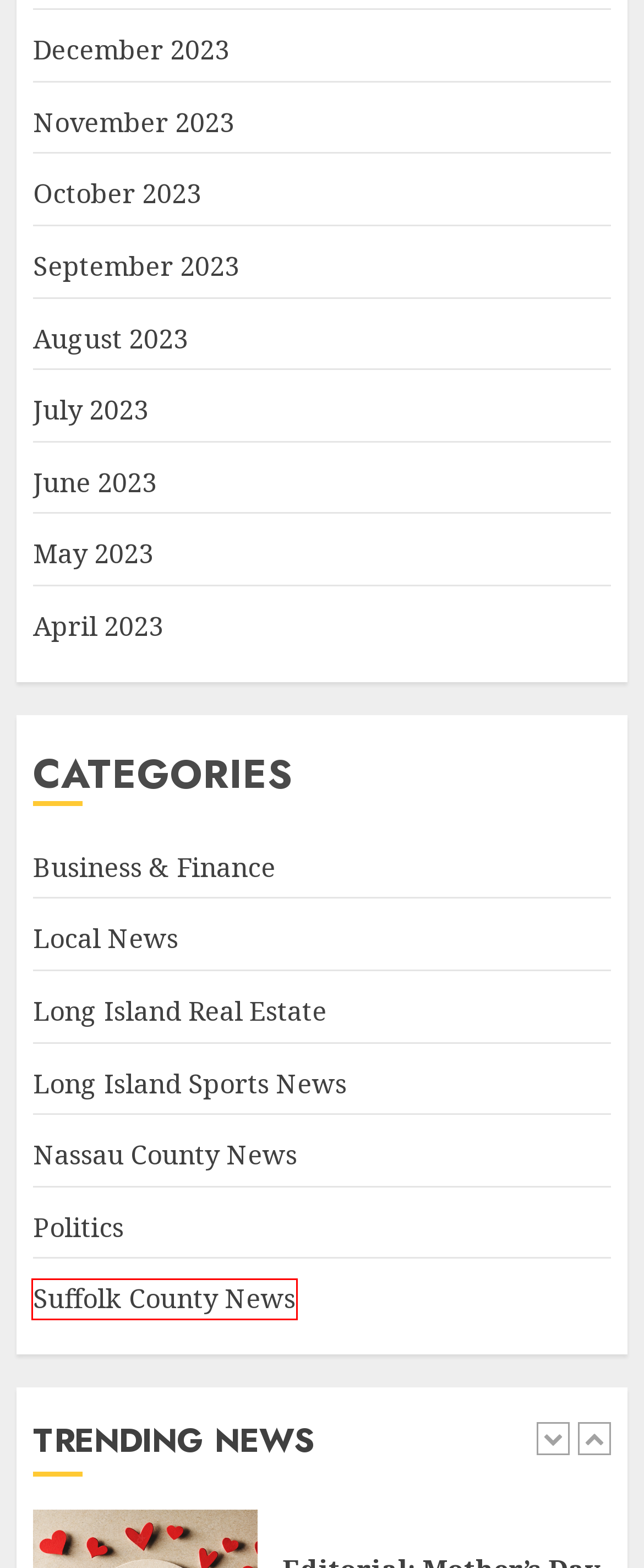With the provided screenshot showing a webpage and a red bounding box, determine which webpage description best fits the new page that appears after clicking the element inside the red box. Here are the options:
A. Local News – Long Island Post
B. May 2023 – Long Island Post
C. Business & Finance – Long Island Post
D. Suffolk County News – Long Island Post
E. Nassau County News – Long Island Post
F. December 2023 – Long Island Post
G. June 2023 – Long Island Post
H. September 2023 – Long Island Post

D